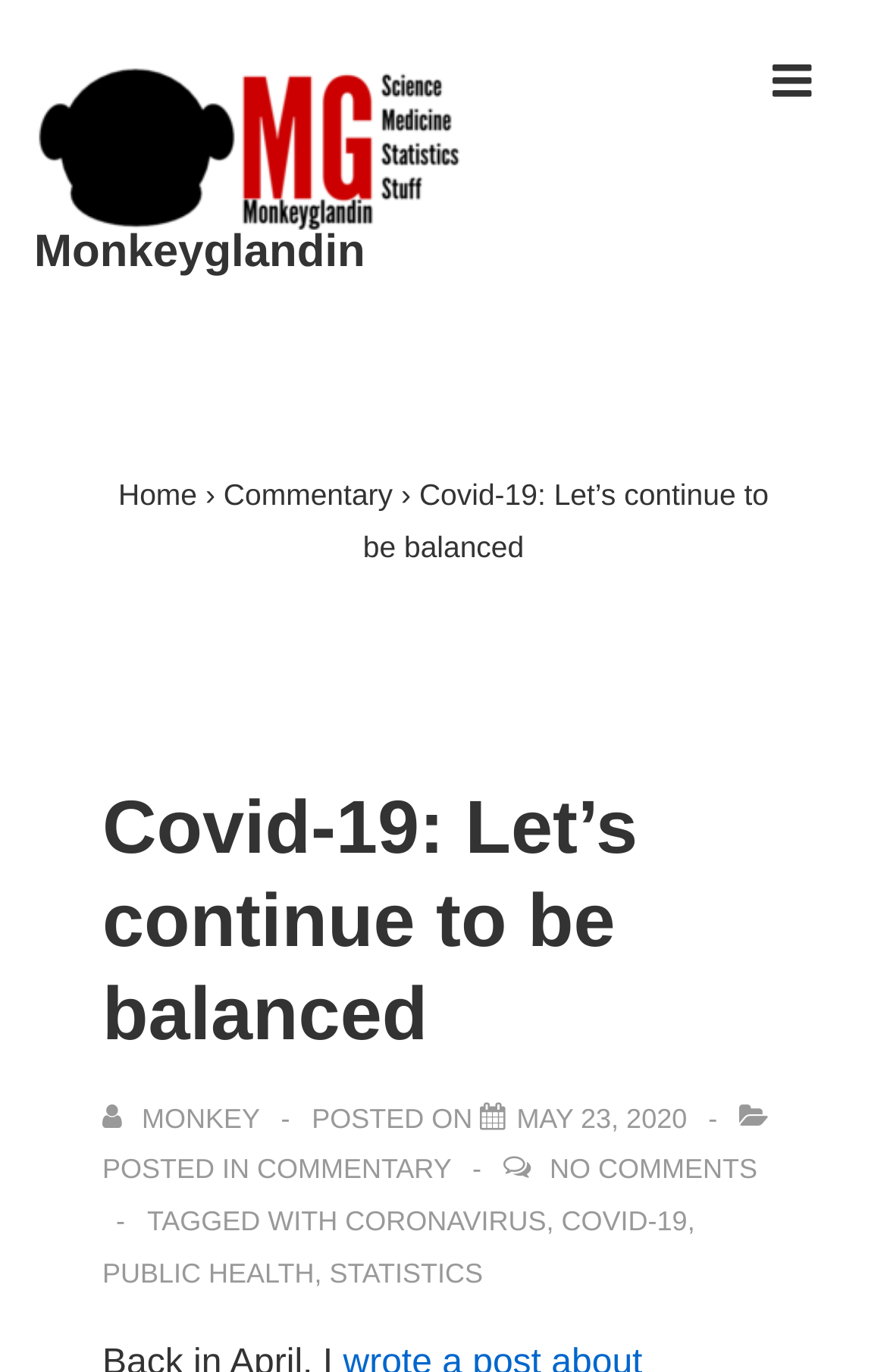Determine the bounding box coordinates of the clickable region to execute the instruction: "Open the menu". The coordinates should be four float numbers between 0 and 1, denoted as [left, top, right, bottom].

[0.831, 0.023, 0.956, 0.104]